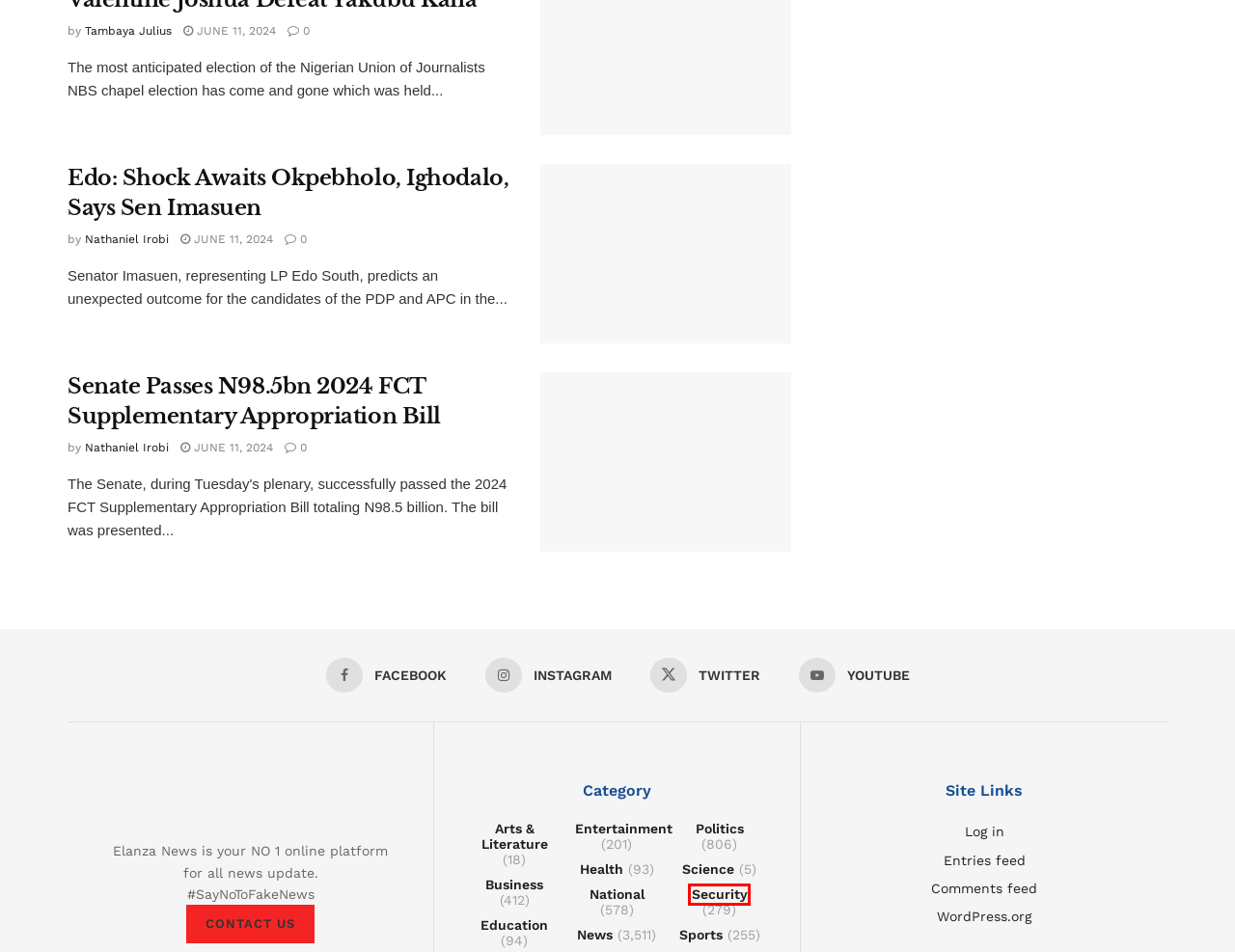You are given a screenshot of a webpage with a red rectangle bounding box around an element. Choose the best webpage description that matches the page after clicking the element in the bounding box. Here are the candidates:
A. Nathaniel Irobi - Elanza News
B. Blog Tool, Publishing Platform, and CMS – WordPress.org
C. Log In ‹ Elanza News — WordPress
D. Arts & Literature - Elanza News
E. Tambaya Julius - Elanza News
F. Comments for Elanza News
G. Elanza News
H. Security - Elanza News

H